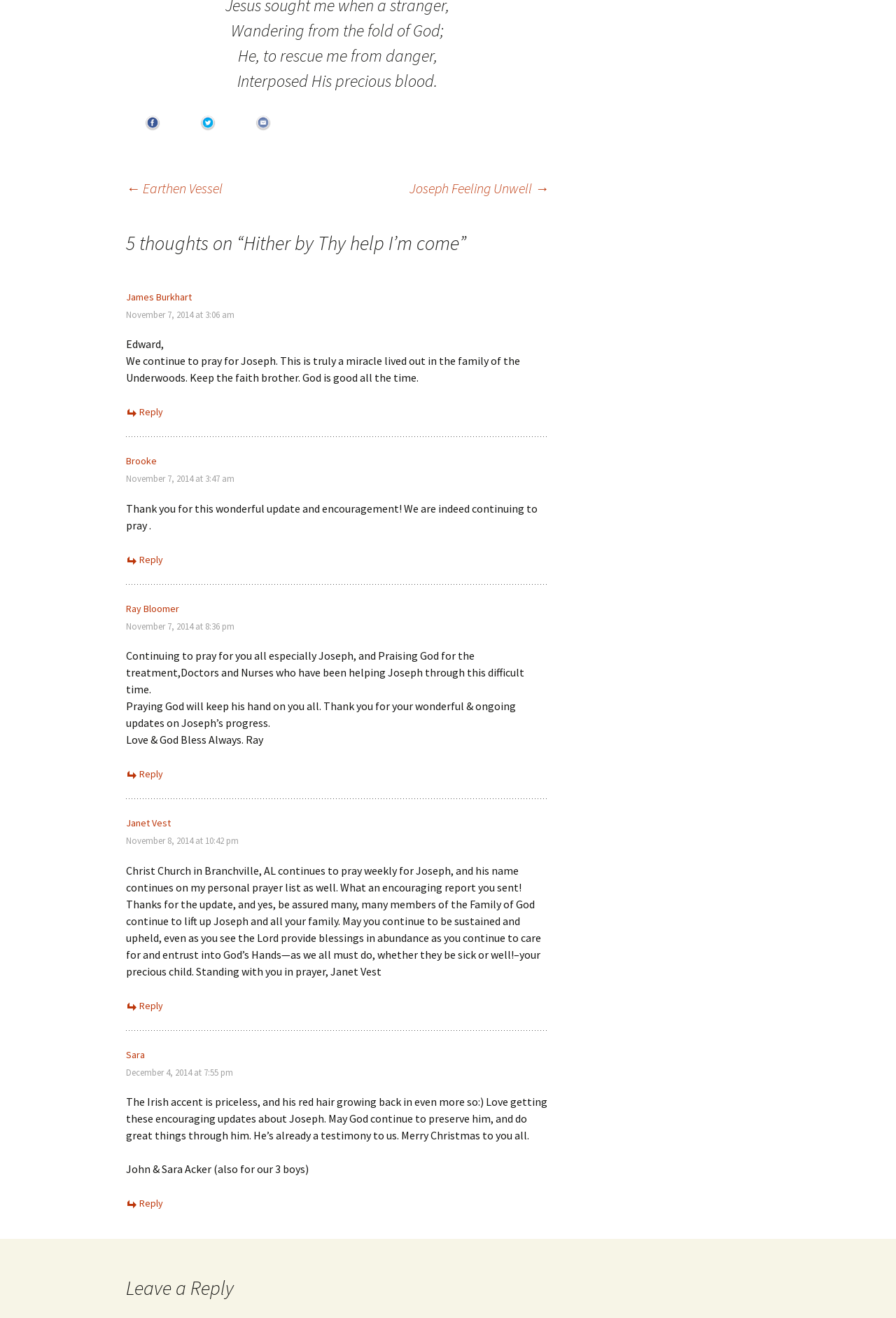What is the name of the first commenter?
Using the image as a reference, answer the question in detail.

I looked at the first article element and found the StaticText element with the text 'James Burkhart', which is the name of the first commenter.